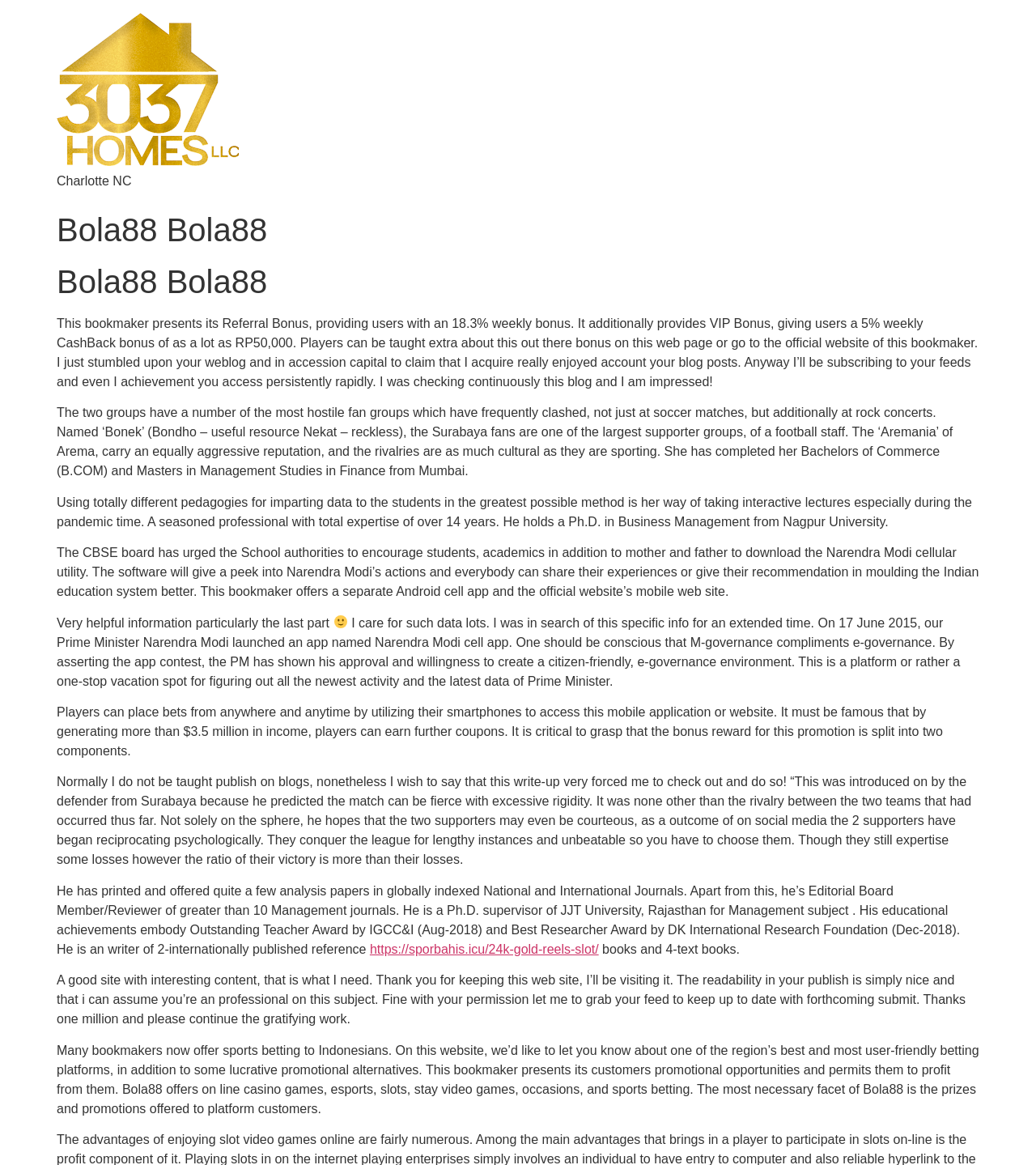What is the name of the Prime Minister mentioned?
Give a single word or phrase answer based on the content of the image.

Narendra Modi